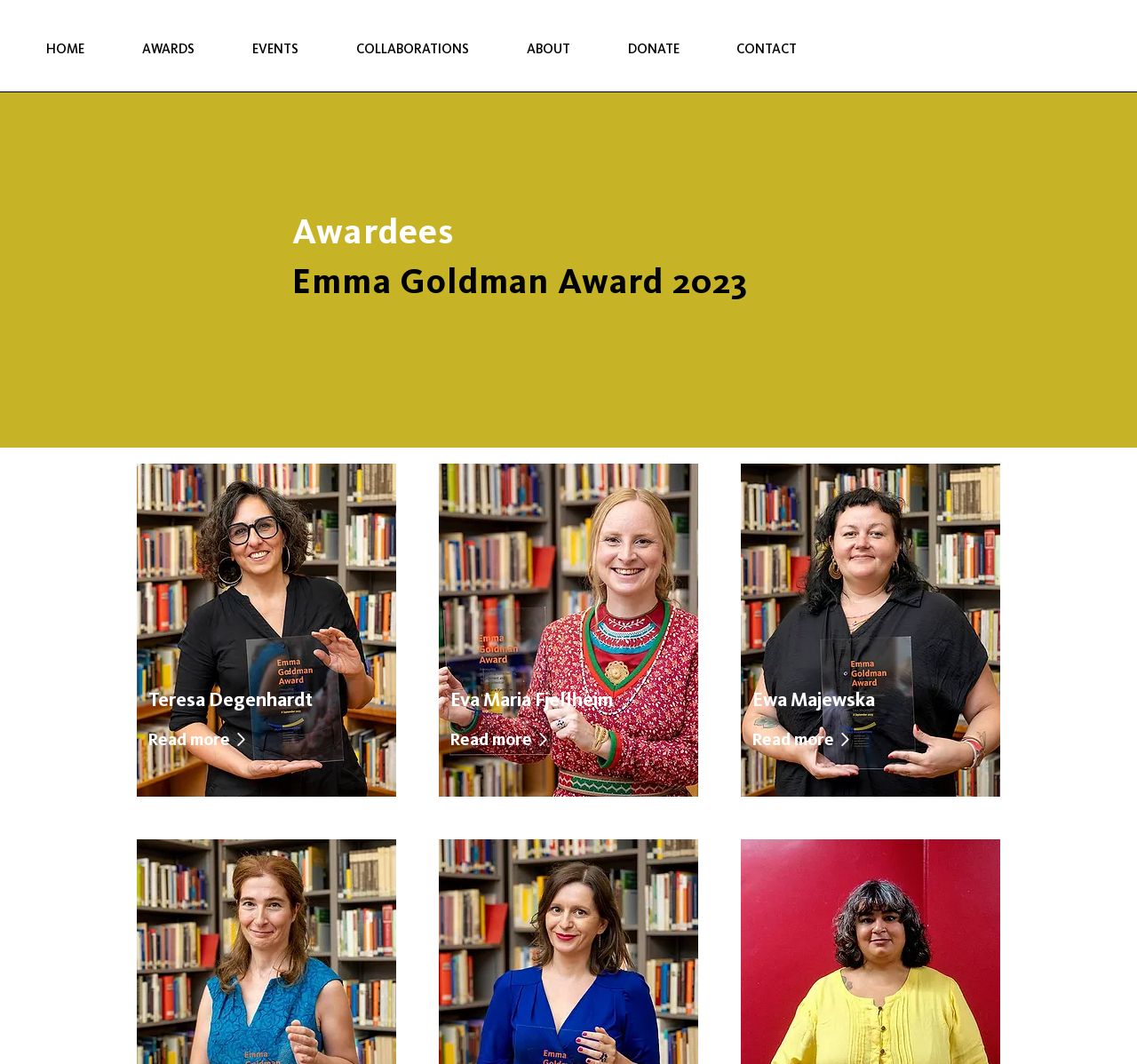Please locate the bounding box coordinates of the region I need to click to follow this instruction: "Go to the CONTACT page".

[0.636, 0.021, 0.739, 0.072]